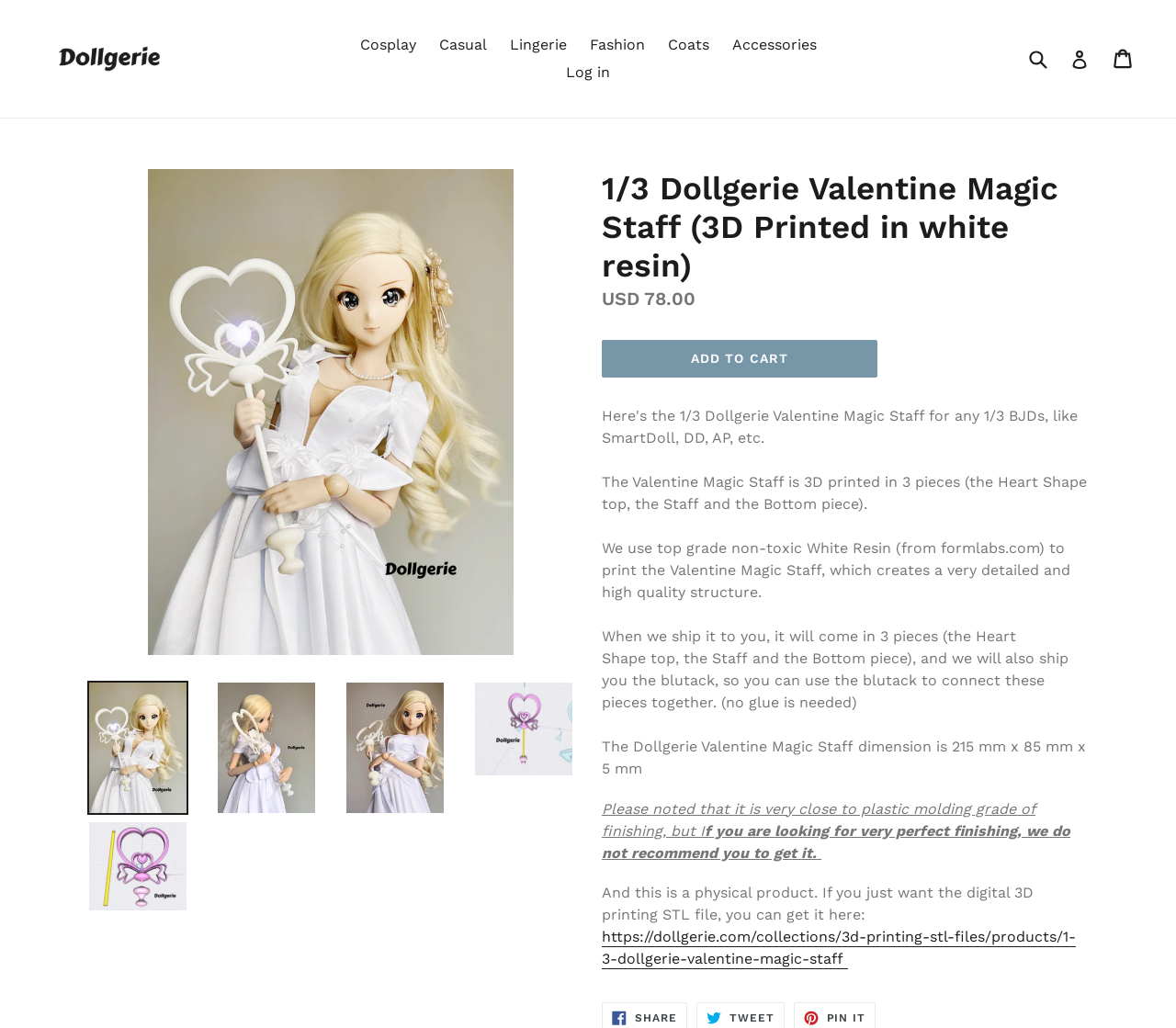Create an elaborate caption that covers all aspects of the webpage.

This webpage is an e-commerce page selling a 1/3 Dollgerie Valentine Magic Staff, a 3D printed product designed for 1/3 BJDs (ball-jointed dolls). At the top of the page, there is a navigation menu with links to various categories, including Cosplay, Casual, Lingerie, Fashion, Coats, Accessories, and Log in. On the right side of the navigation menu, there is a search bar and a Cart icon.

Below the navigation menu, there is a large image of the product, taking up most of the width of the page. The image is surrounded by three smaller images of the same product, showcasing different angles.

To the right of the images, there is a product description section. The product title, "1/3 Dollgerie Valentine Magic Staff (3D Printed in white resin)", is displayed prominently. Below the title, there is a brief description of the product, including its features and dimensions. The description is divided into several paragraphs, with headings and bullet points.

In the middle of the page, there is a section displaying the product's price, "USD 78.00", and an "ADD TO CART" button. Below this section, there is a detailed description of the product's features, including its 3D printing process and material.

At the bottom of the page, there is a note about the product's finishing quality and a link to a digital 3D printing STL file for those who prefer a digital product.